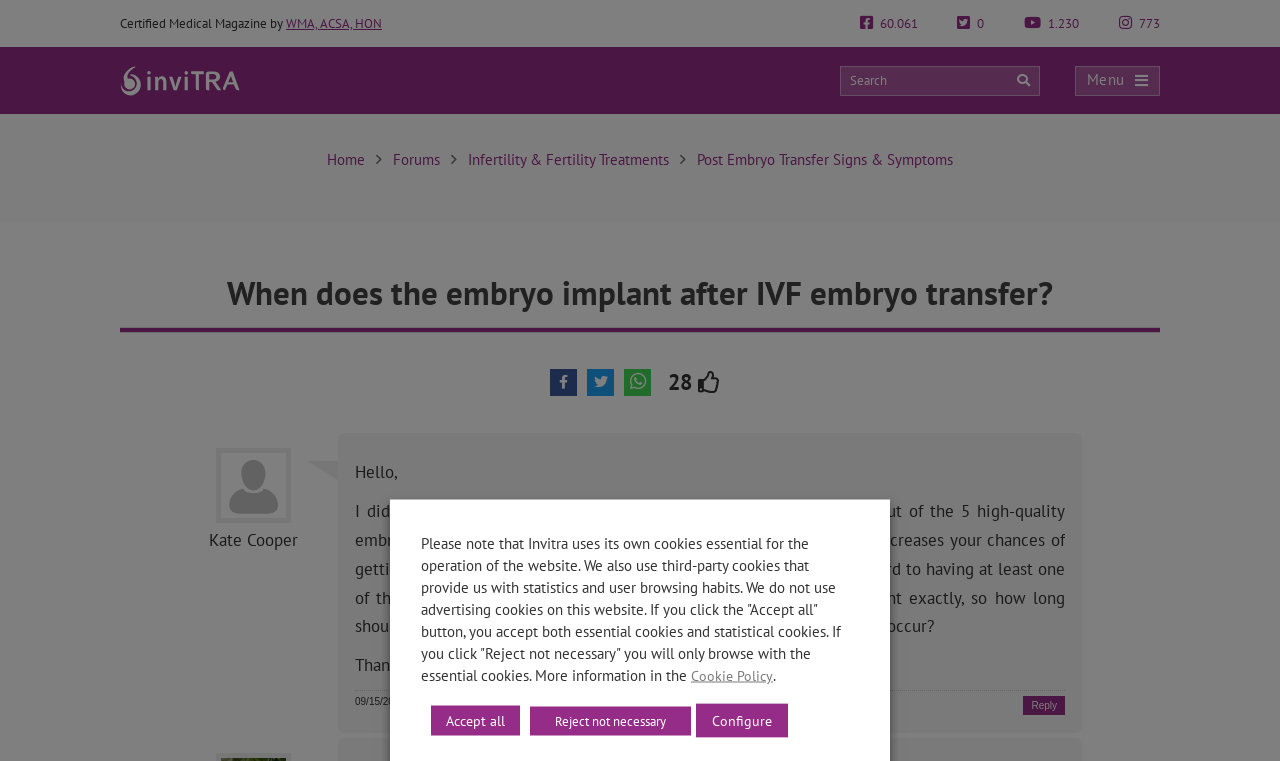Identify the bounding box coordinates of the region that should be clicked to execute the following instruction: "Reply to the post".

[0.8, 0.915, 0.832, 0.94]